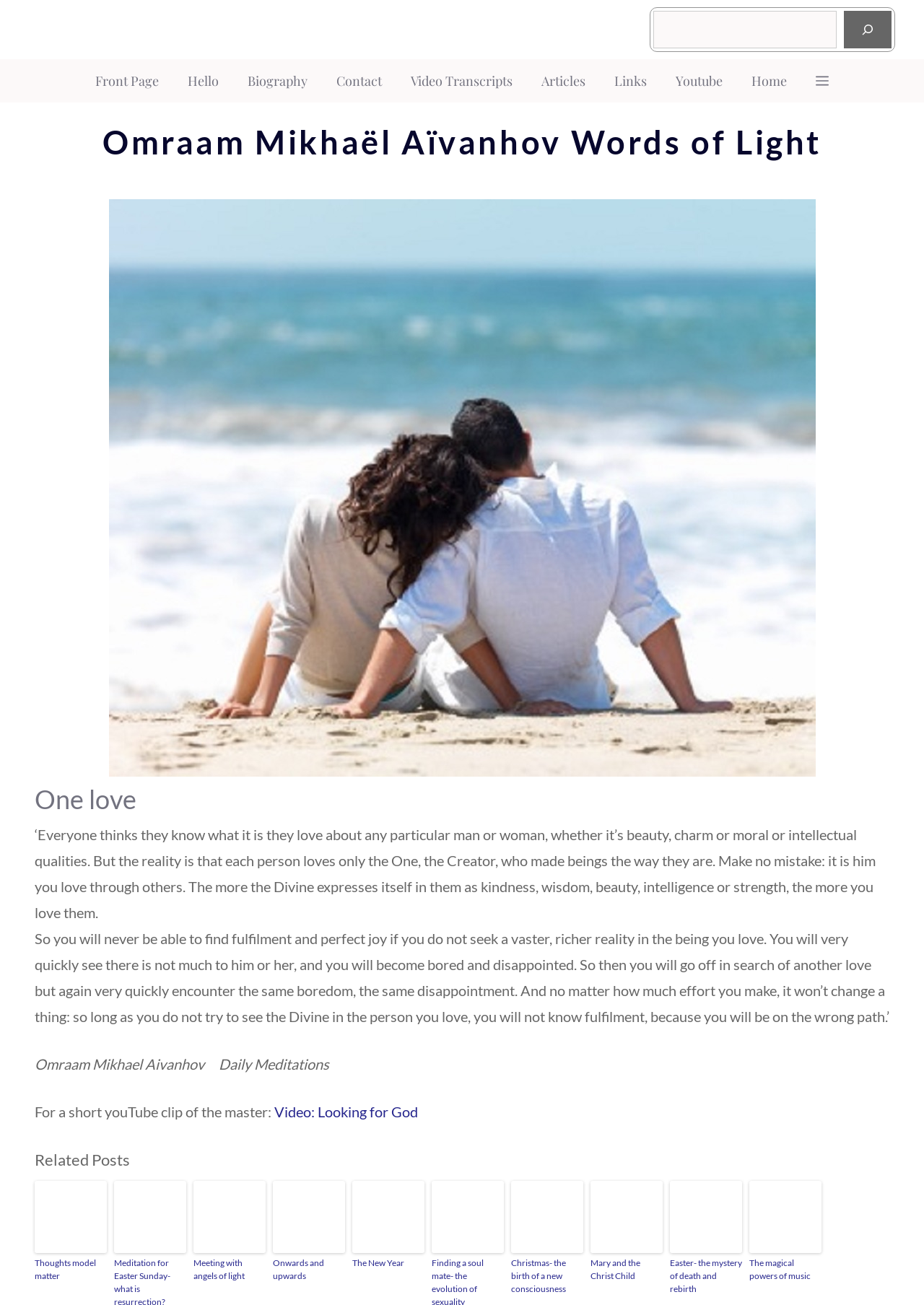Identify the coordinates of the bounding box for the element that must be clicked to accomplish the instruction: "Search for a keyword".

[0.707, 0.008, 0.905, 0.037]